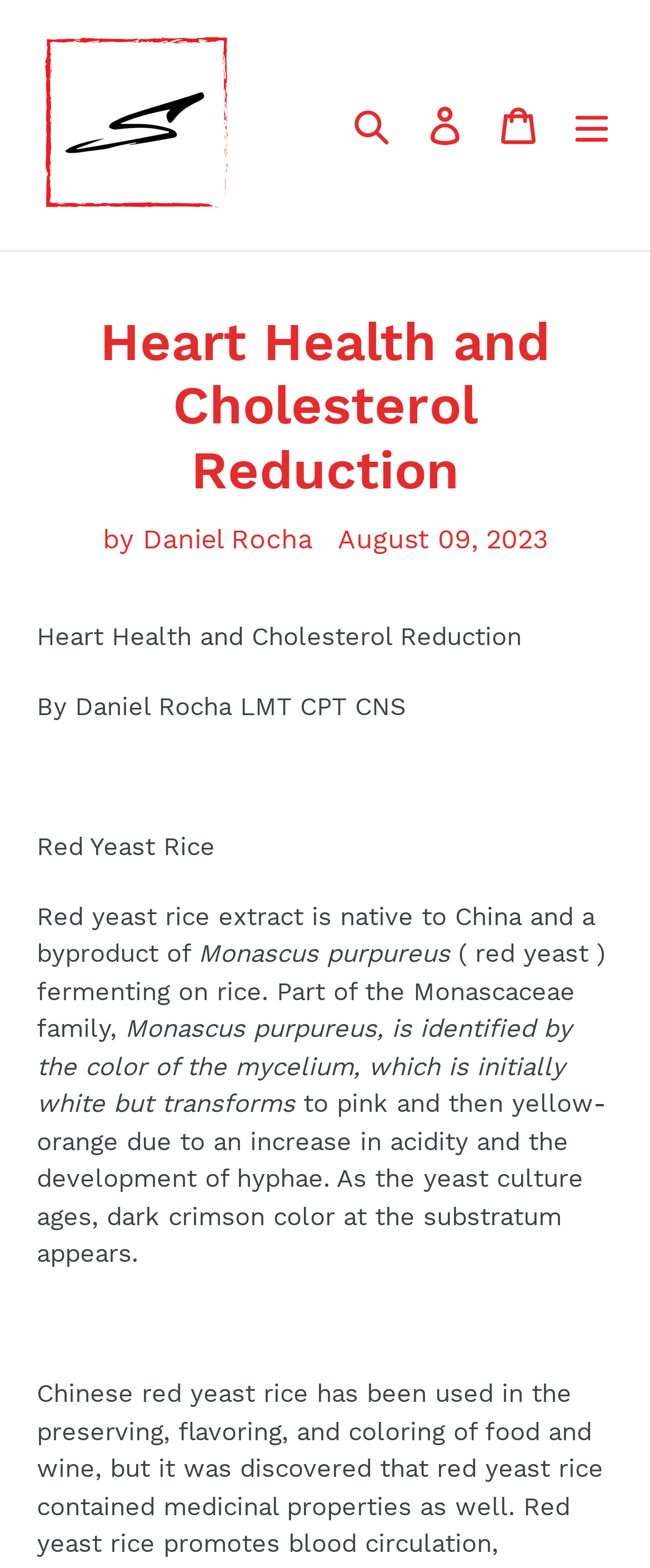What is the name of the website?
Kindly offer a detailed explanation using the data available in the image.

The name of the website can be found by looking at the link element at the top of the page which contains the text 'SyRoc Lifestyle'.